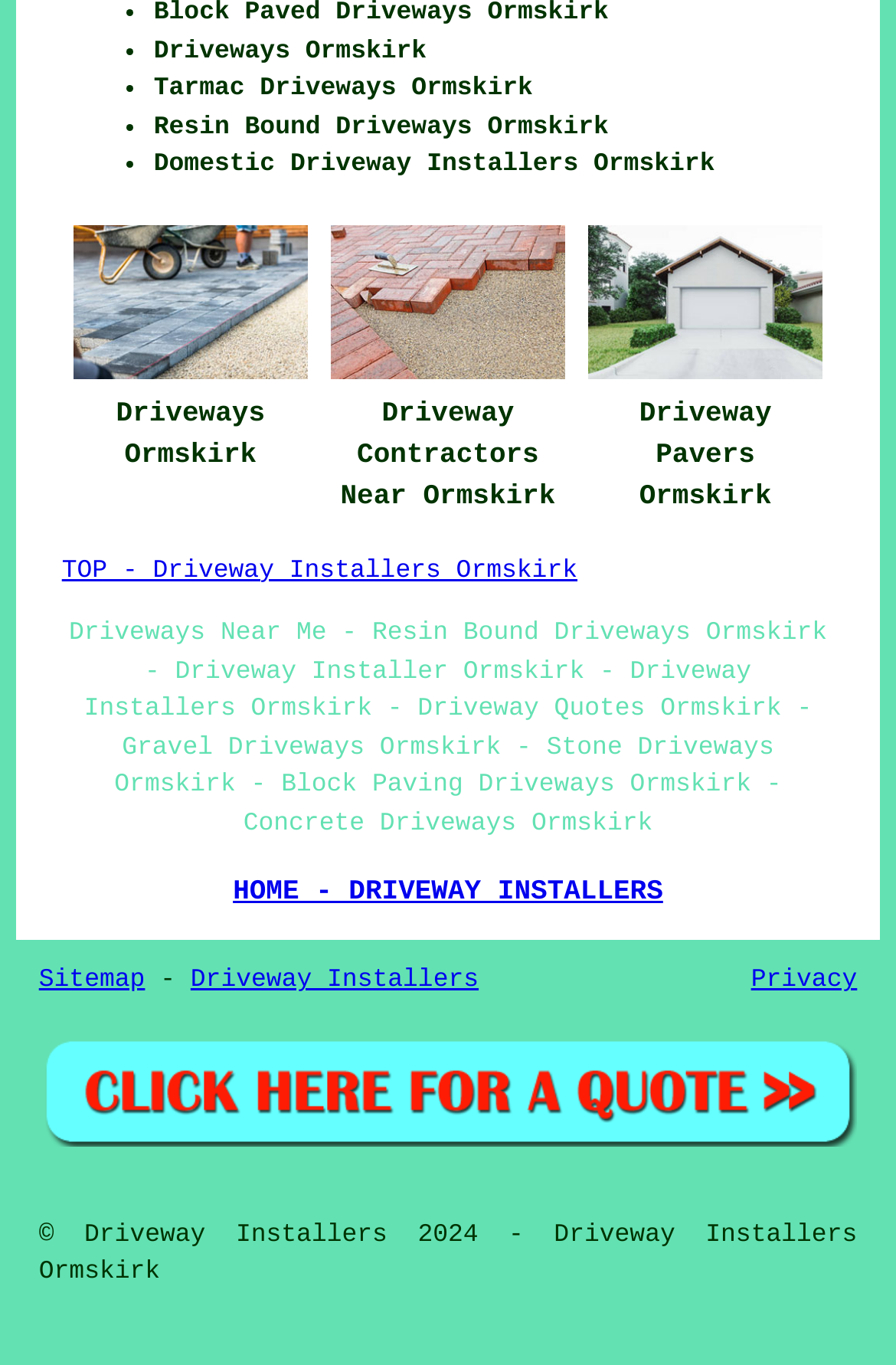How many images are on the webpage?
Use the screenshot to answer the question with a single word or phrase.

3